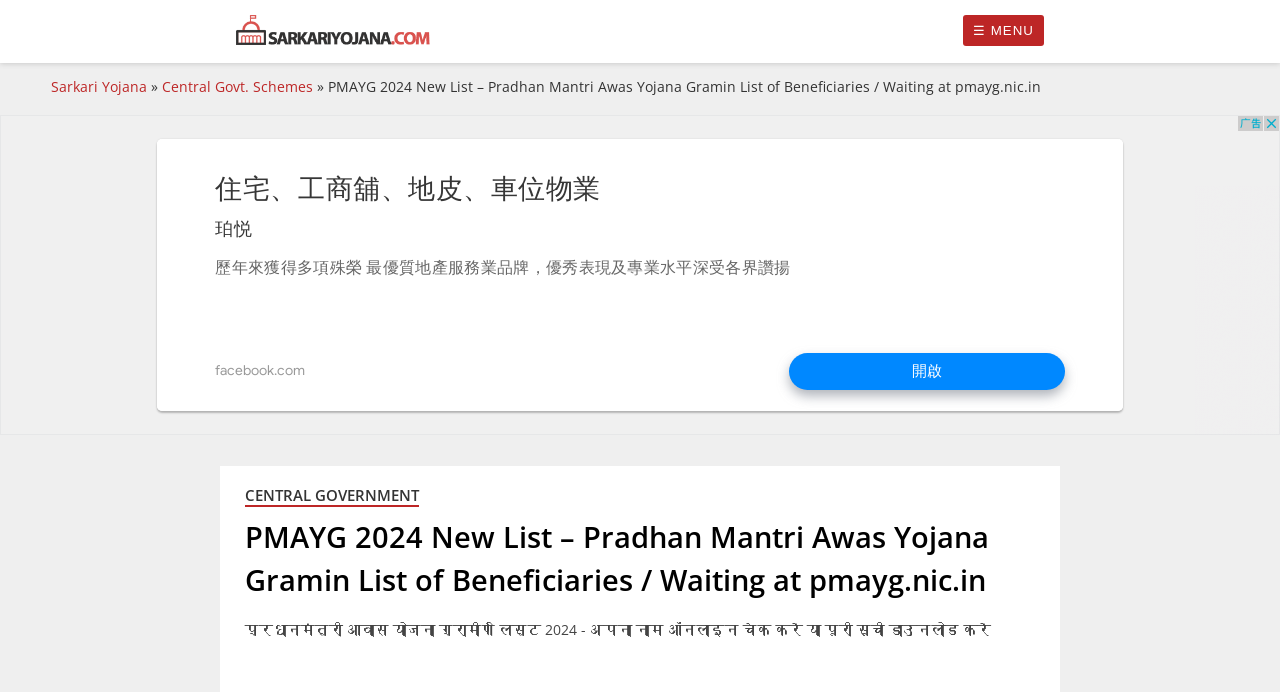Please find and generate the text of the main heading on the webpage.

PMAYG 2024 New List – Pradhan Mantri Awas Yojana Gramin List of Beneficiaries / Waiting at pmayg.nic.in